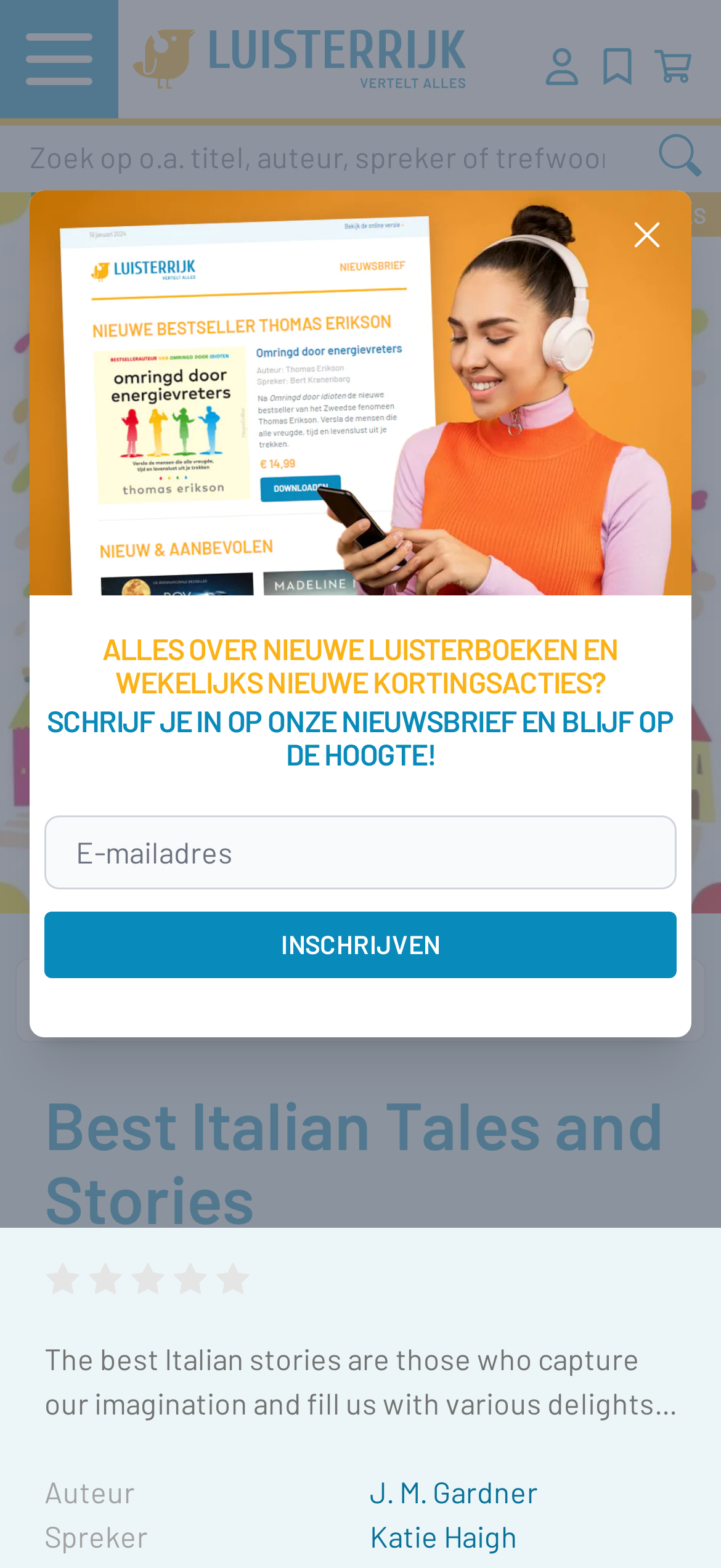Please identify the bounding box coordinates for the region that you need to click to follow this instruction: "Read more about Best Italian Tales and Stories".

[0.062, 0.693, 0.938, 0.787]